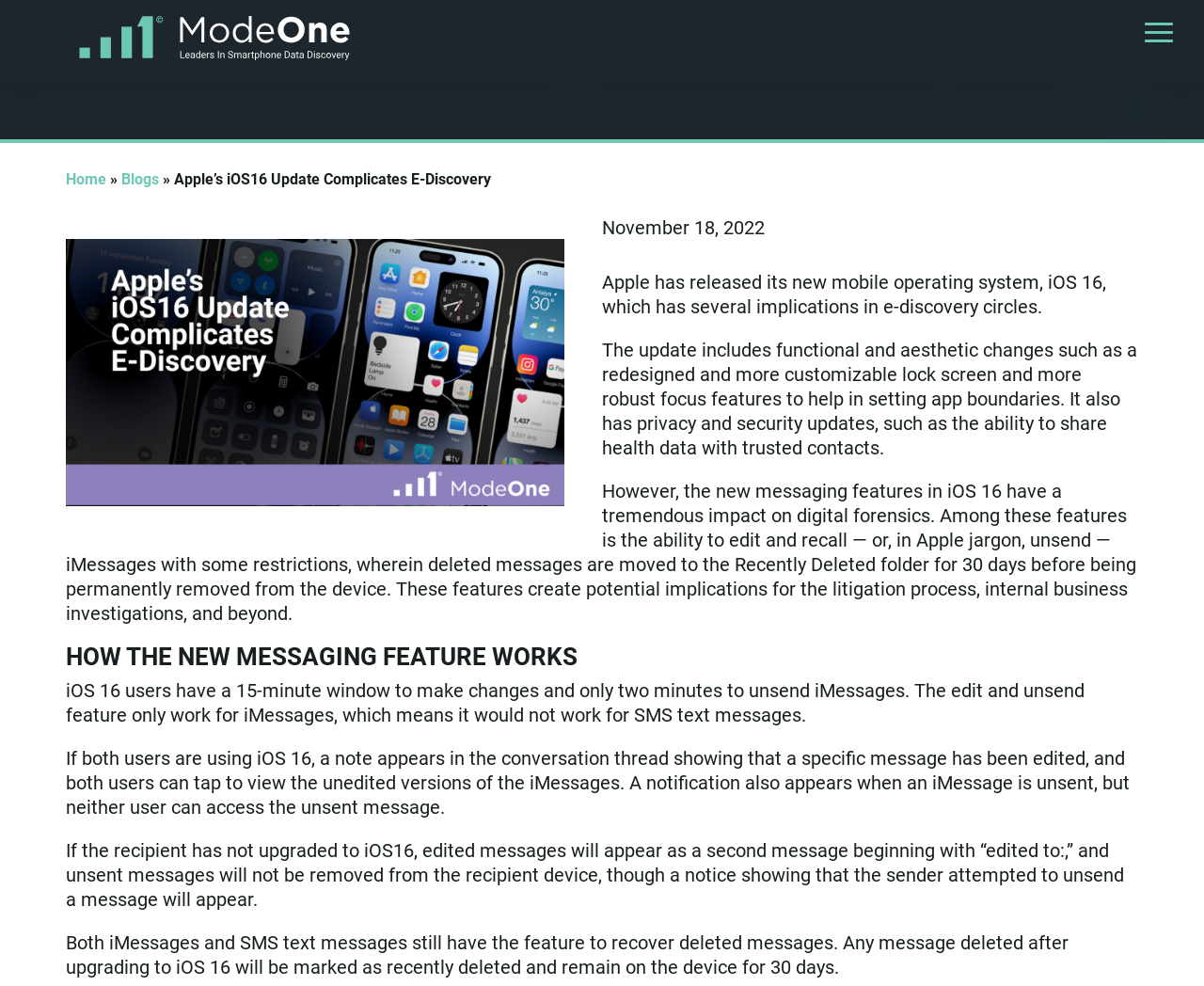Respond with a single word or phrase:
What is the date of the article?

November 18, 2022